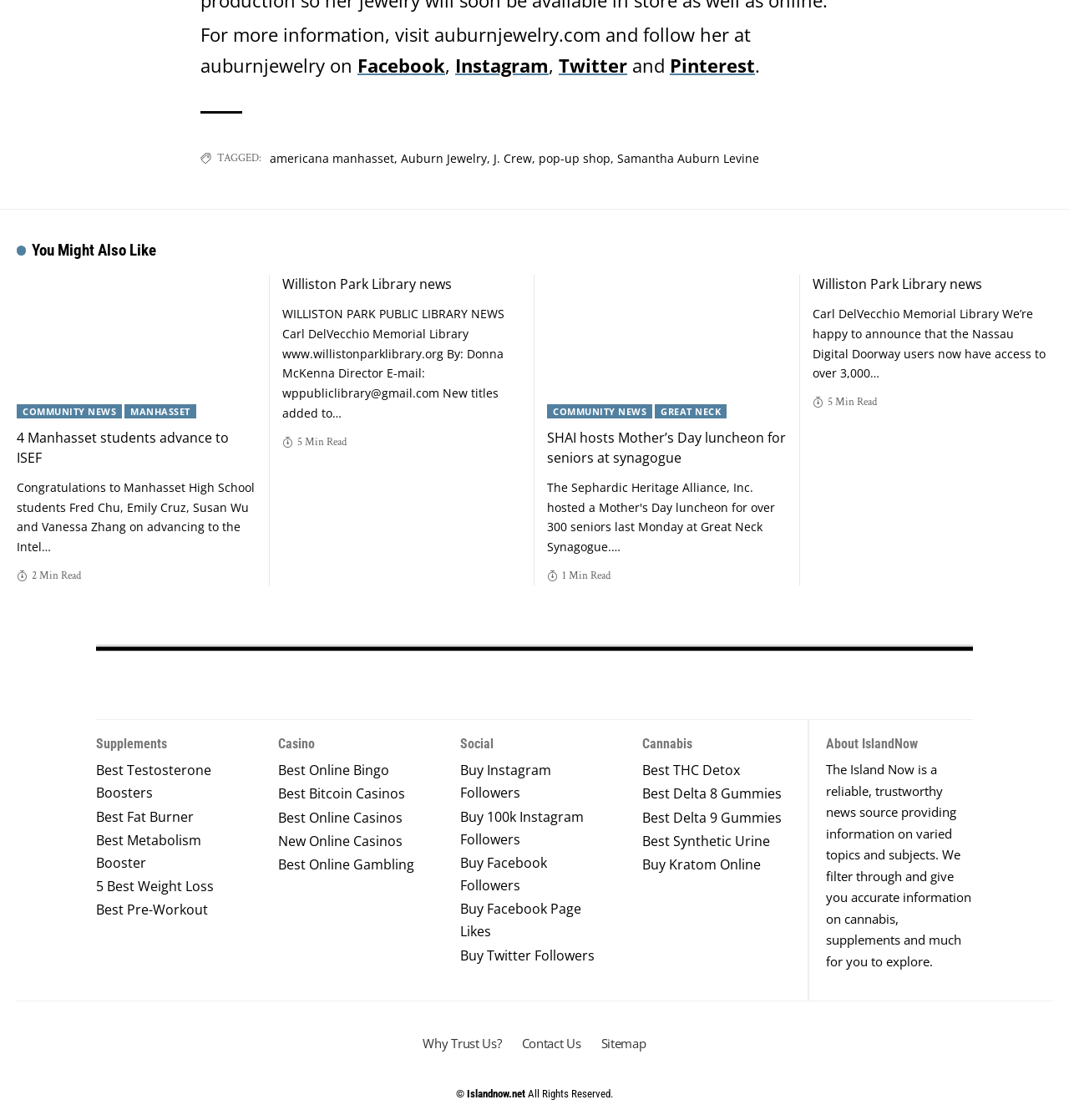What is the name of the website?
We need a detailed and meticulous answer to the question.

I found the answer by looking at the link 'The Island Now' and the image with the same name, which suggests that it is the name of the website.